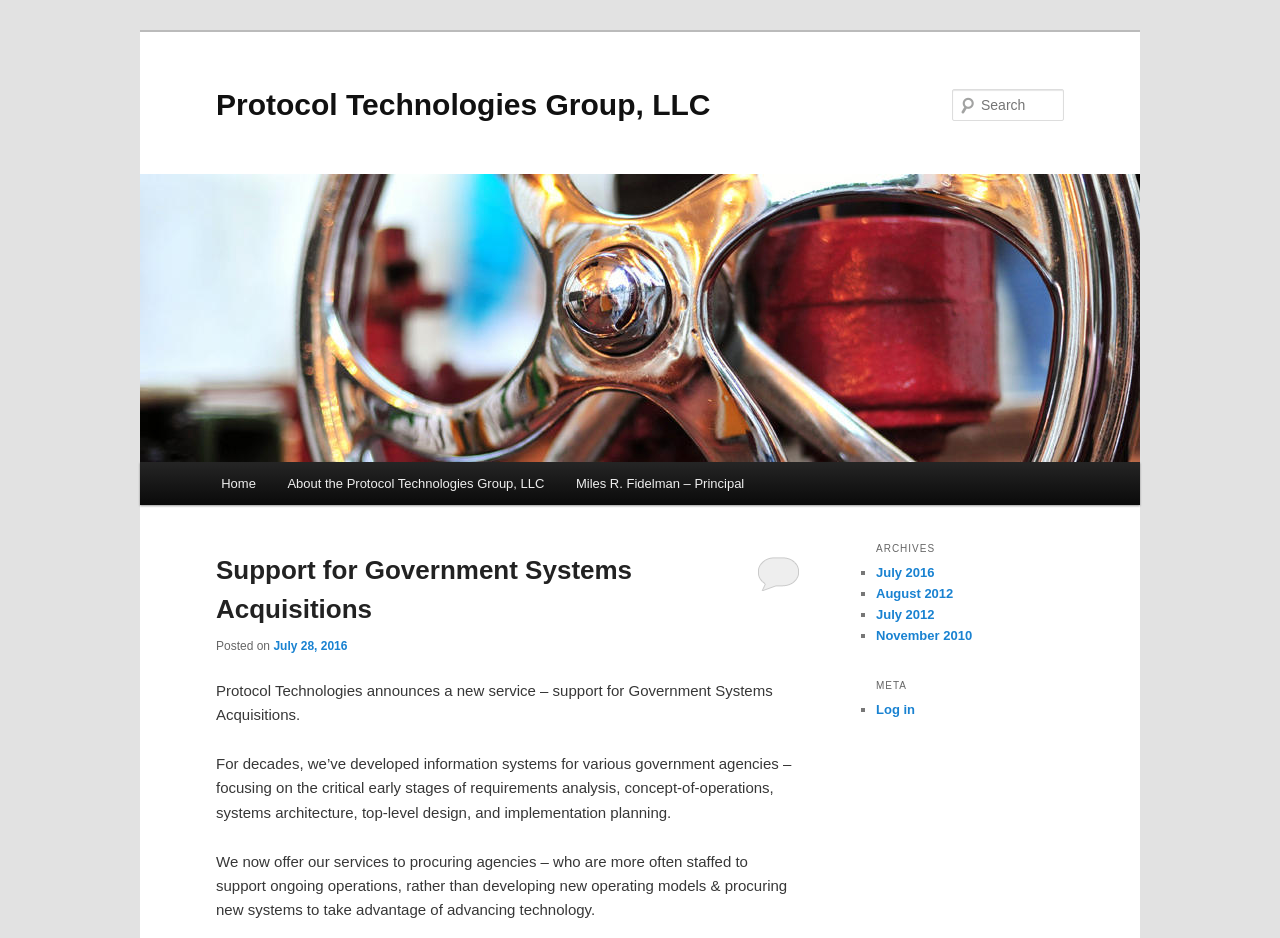What is the name of the company?
Please respond to the question thoroughly and include all relevant details.

The name of the company can be found in the heading element with the text 'Protocol Technologies Group, LLC' which is located at the top of the webpage.